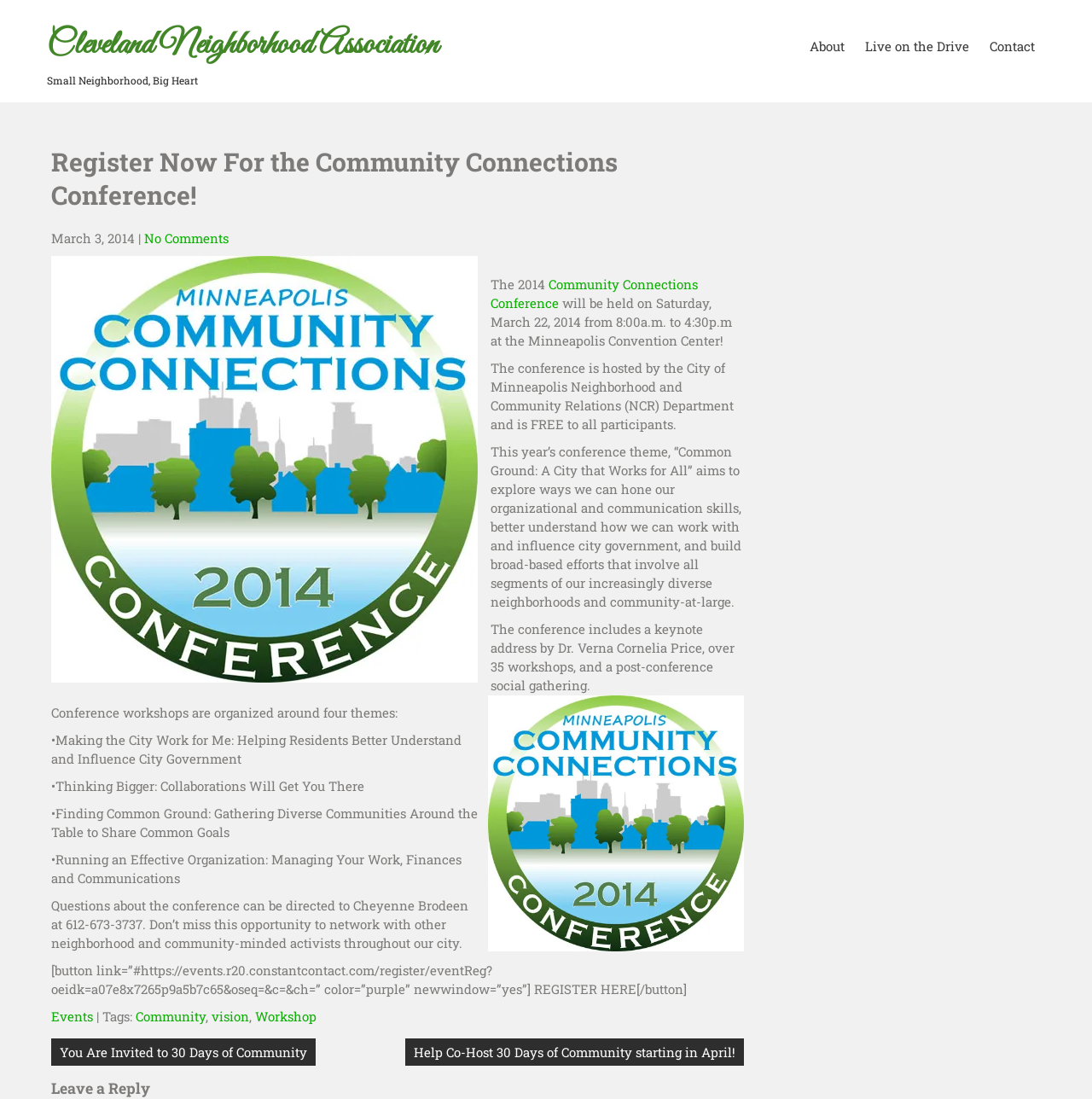What is the contact information for questions about the conference?
Please provide a single word or phrase as your answer based on the screenshot.

Cheyenne Brodeen at 612-673-3737